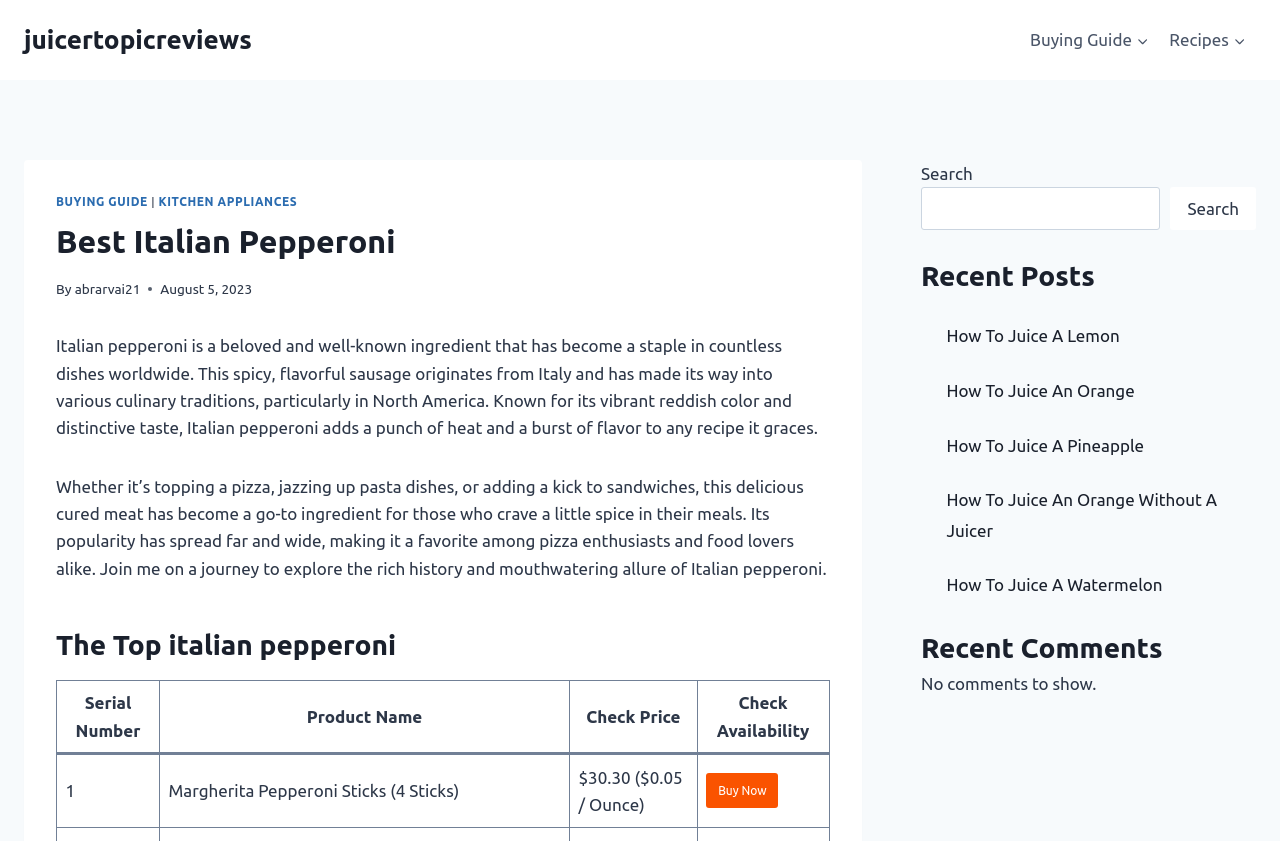Who wrote the article about Italian pepperoni?
Please use the image to deliver a detailed and complete answer.

I looked at the article and found the author's name, which is 'abrarvai21', mentioned below the heading 'Best Italian Pepperoni'.